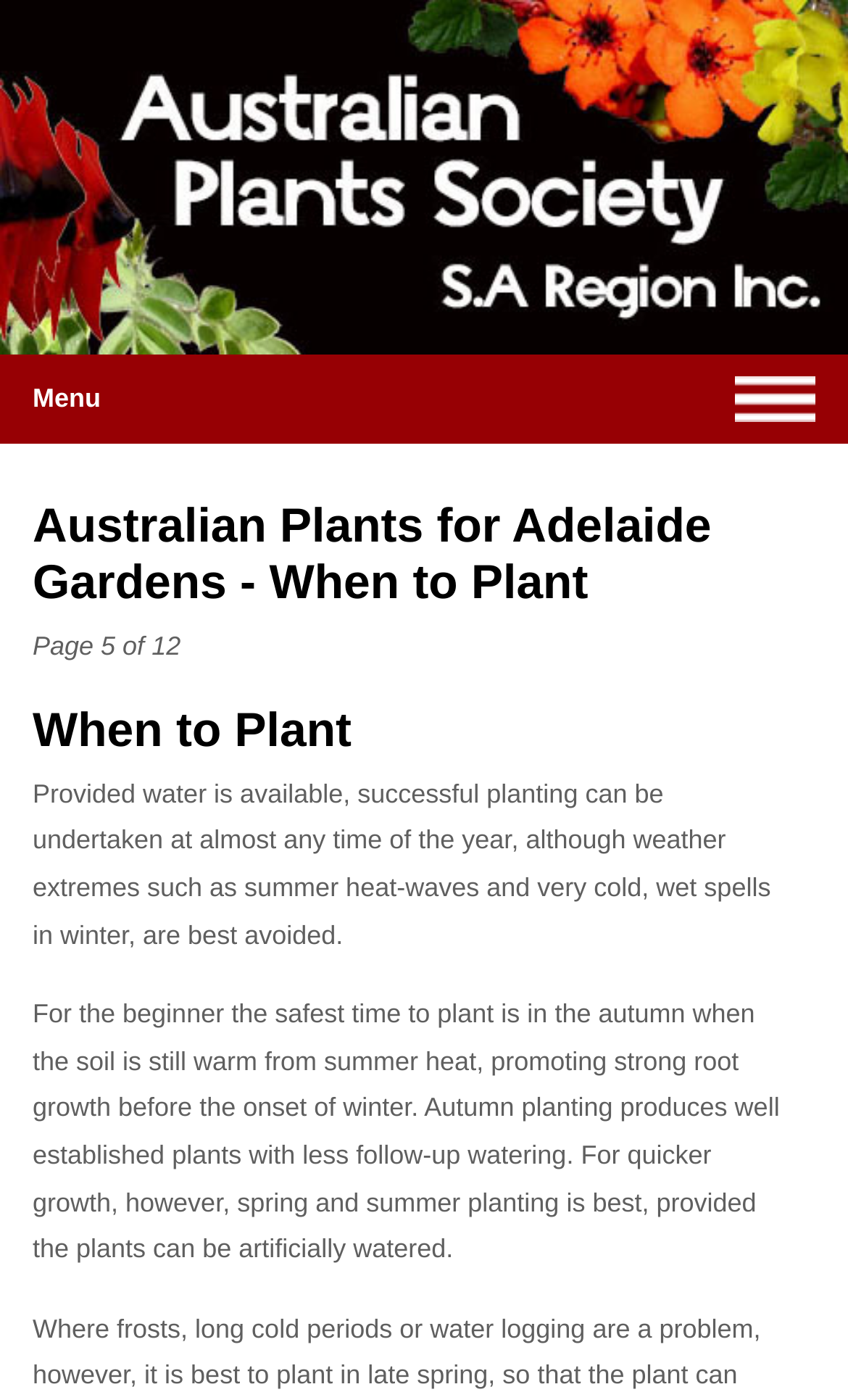What is the recommended time for quicker growth?
Please use the visual content to give a single word or phrase answer.

Spring and summer